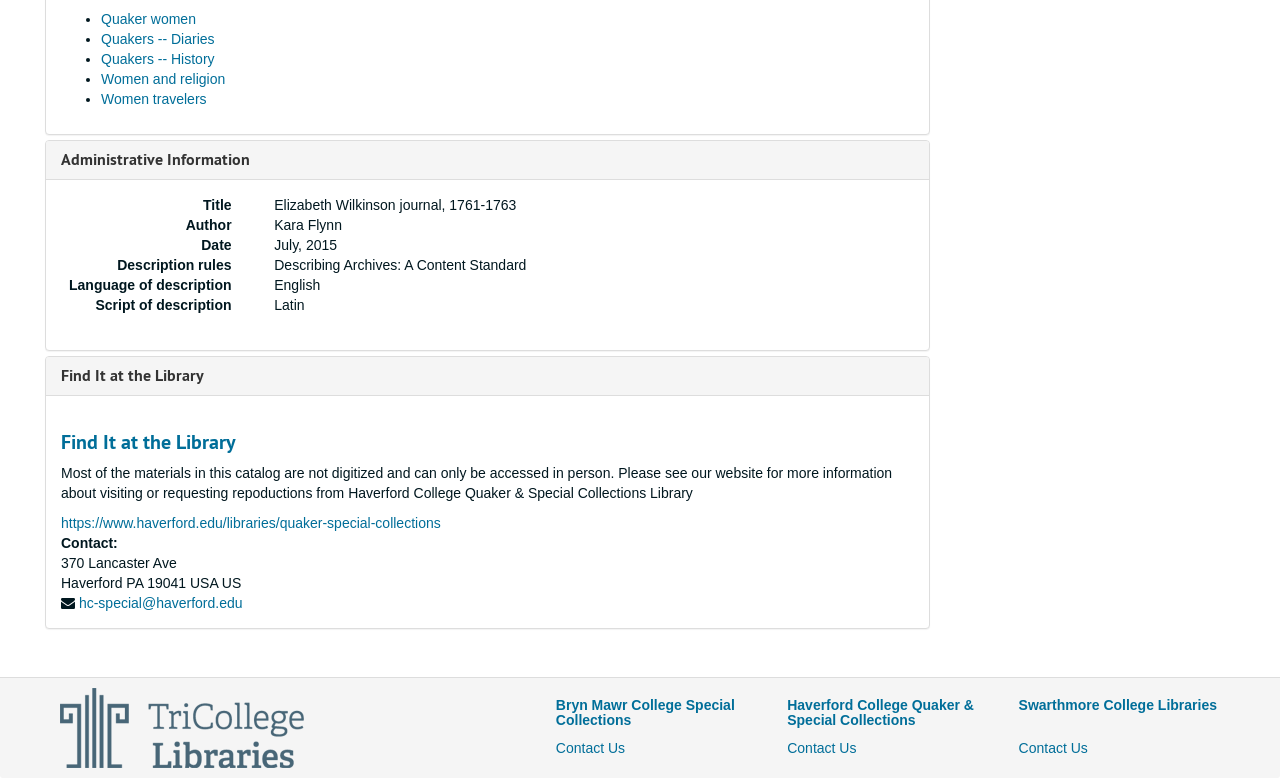Identify the bounding box coordinates of the clickable section necessary to follow the following instruction: "Contact Haverford College Quaker & Special Collections". The coordinates should be presented as four float numbers from 0 to 1, i.e., [left, top, right, bottom].

[0.062, 0.764, 0.189, 0.785]